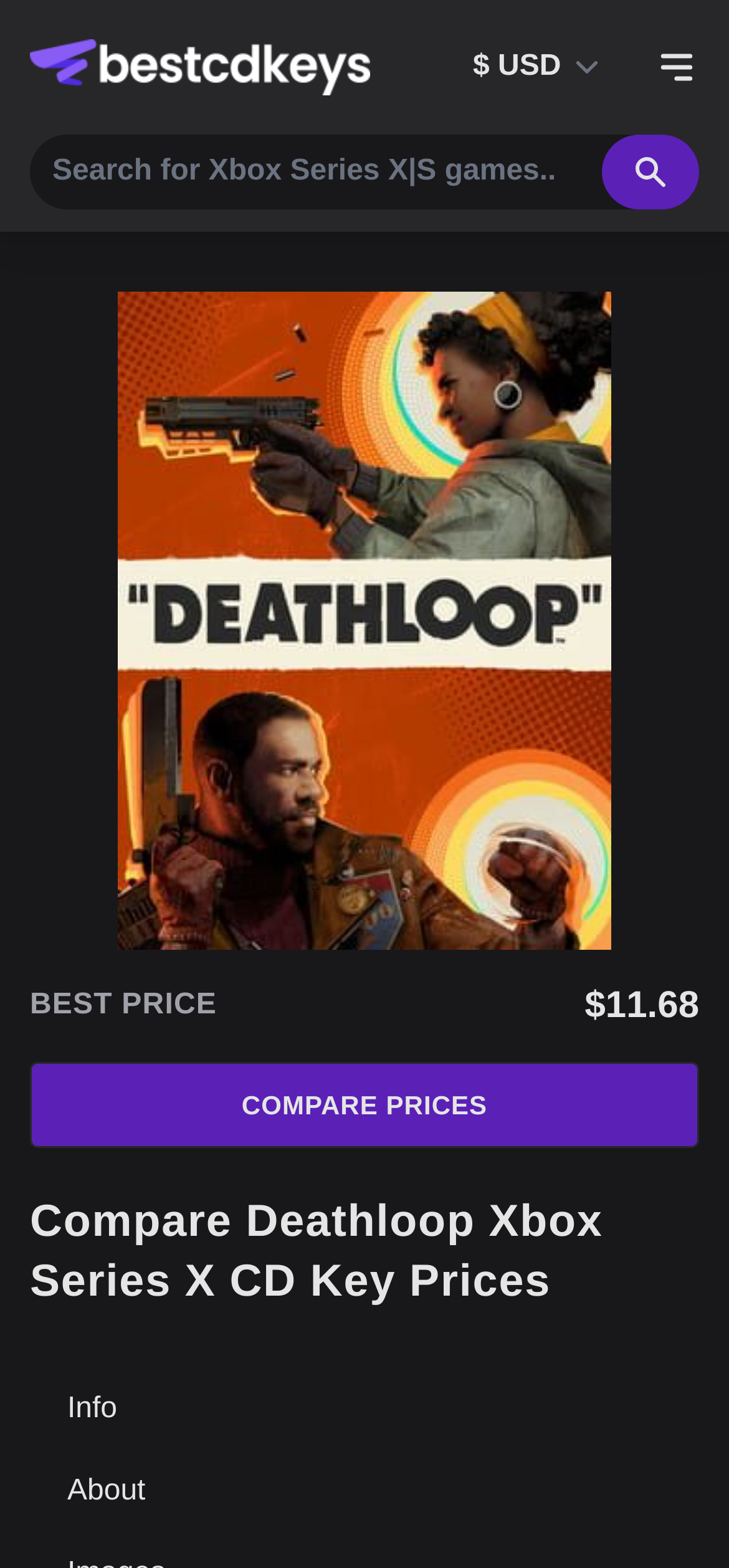Identify the bounding box of the UI component described as: "Compare Prices".

[0.041, 0.677, 0.959, 0.732]